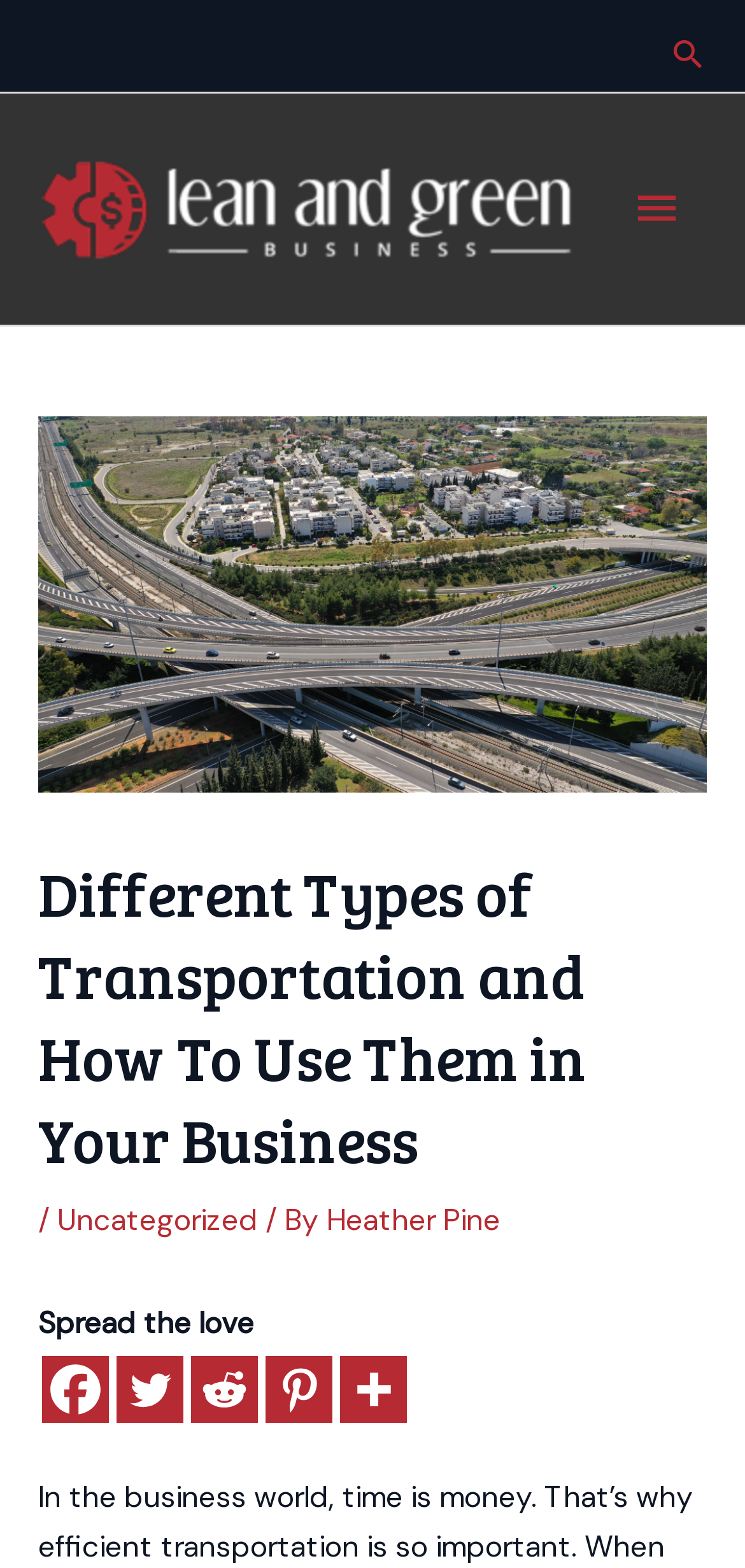Identify the bounding box coordinates of the region I need to click to complete this instruction: "Go to August 2018 archives".

None